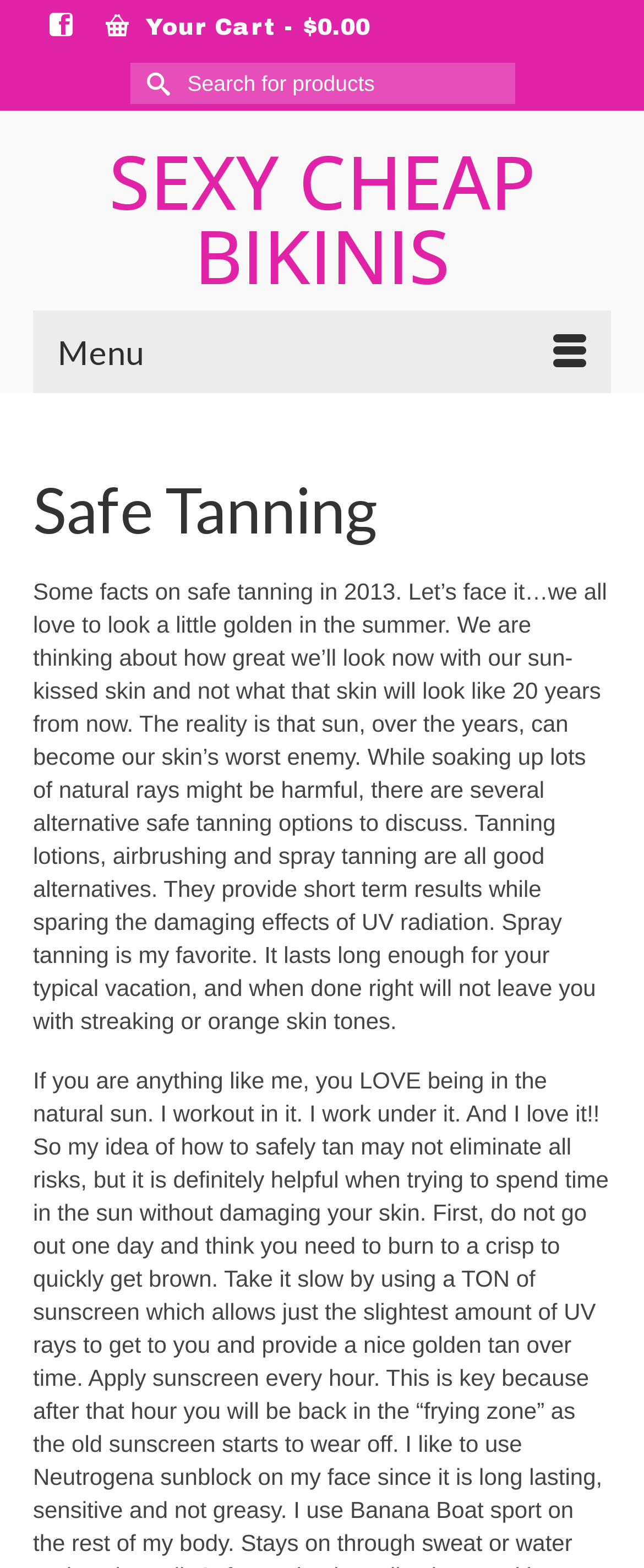What is the purpose of the search function?
Please provide an in-depth and detailed response to the question.

The search function is located near the top of the page and consists of a text box and a submit button. The purpose of this function is to allow users to search the website for specific content.